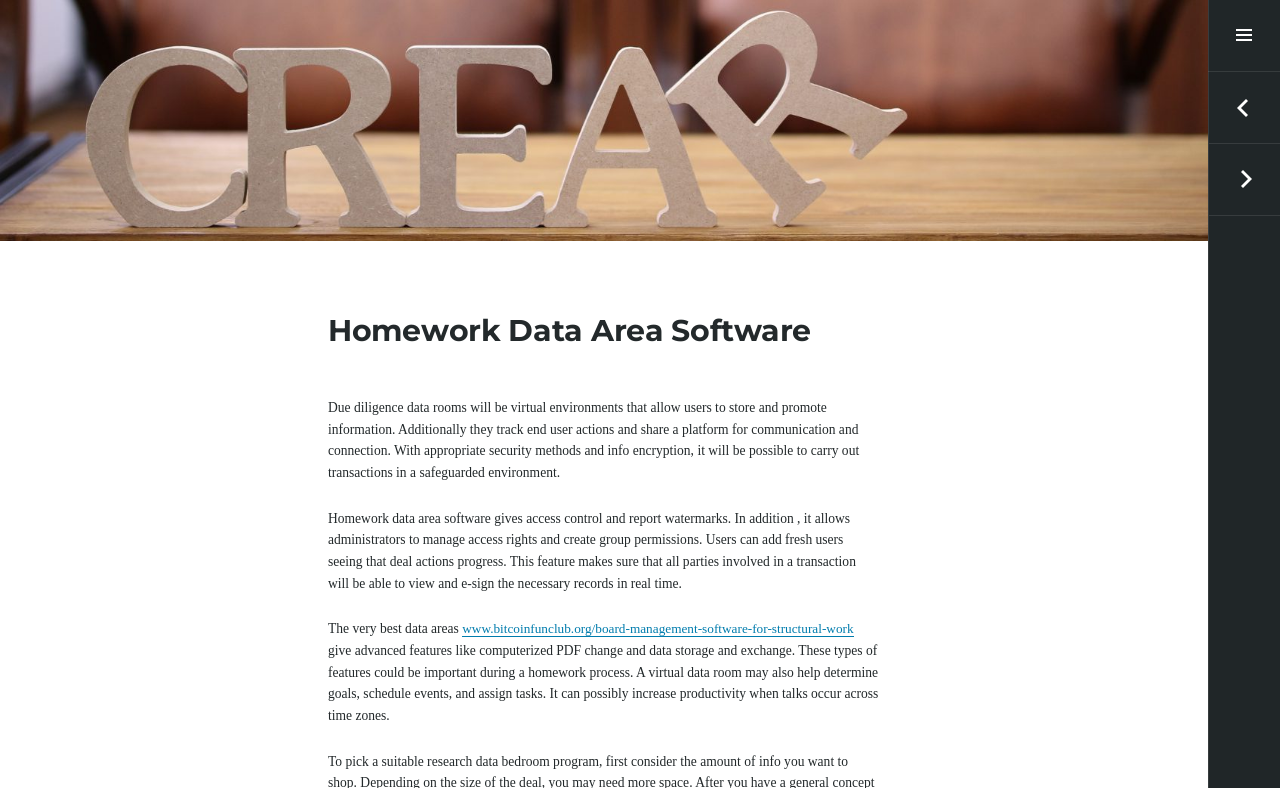Provide the bounding box coordinates of the HTML element described by the text: "コンテンツへスキップ".

[0.0, 0.306, 0.109, 0.335]